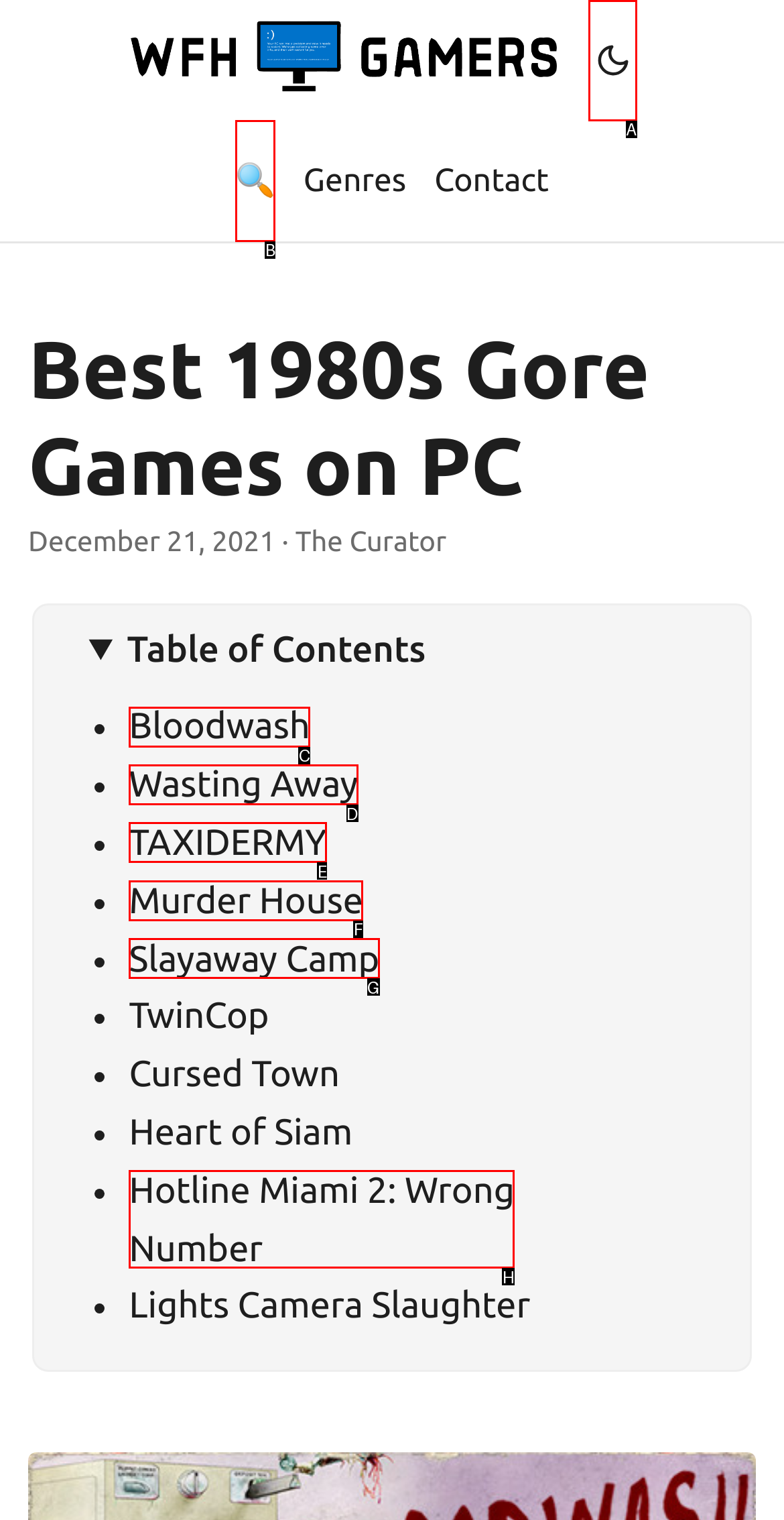Tell me the letter of the UI element to click in order to accomplish the following task: Search using the search icon
Answer with the letter of the chosen option from the given choices directly.

B